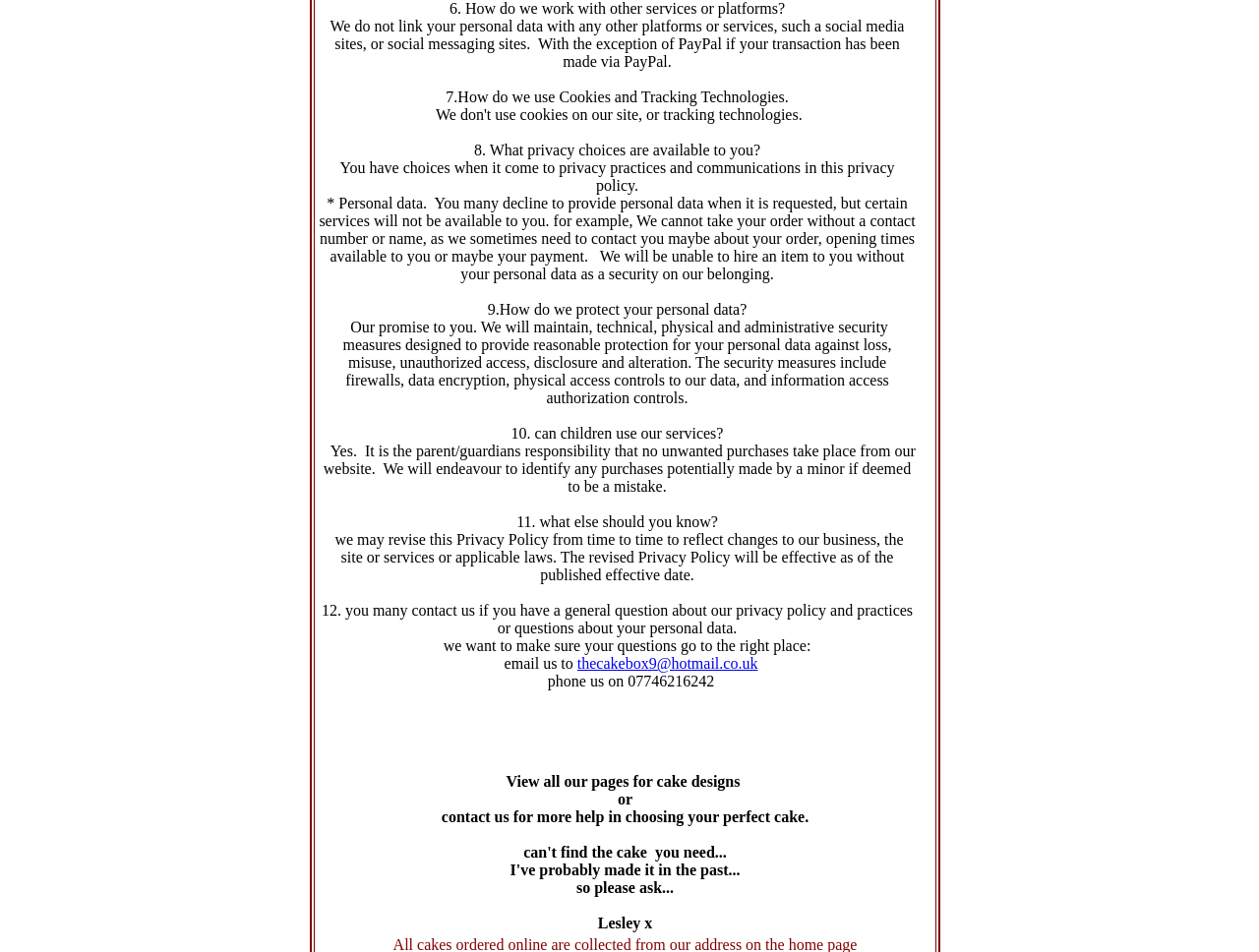Bounding box coordinates are to be given in the format (top-left x, top-left y, bottom-right x, bottom-right y). All values must be floating point numbers between 0 and 1. Provide the bounding box coordinate for the UI element described as: thecakebox9@hotmail.co.uk

[0.458, 0.688, 0.602, 0.706]